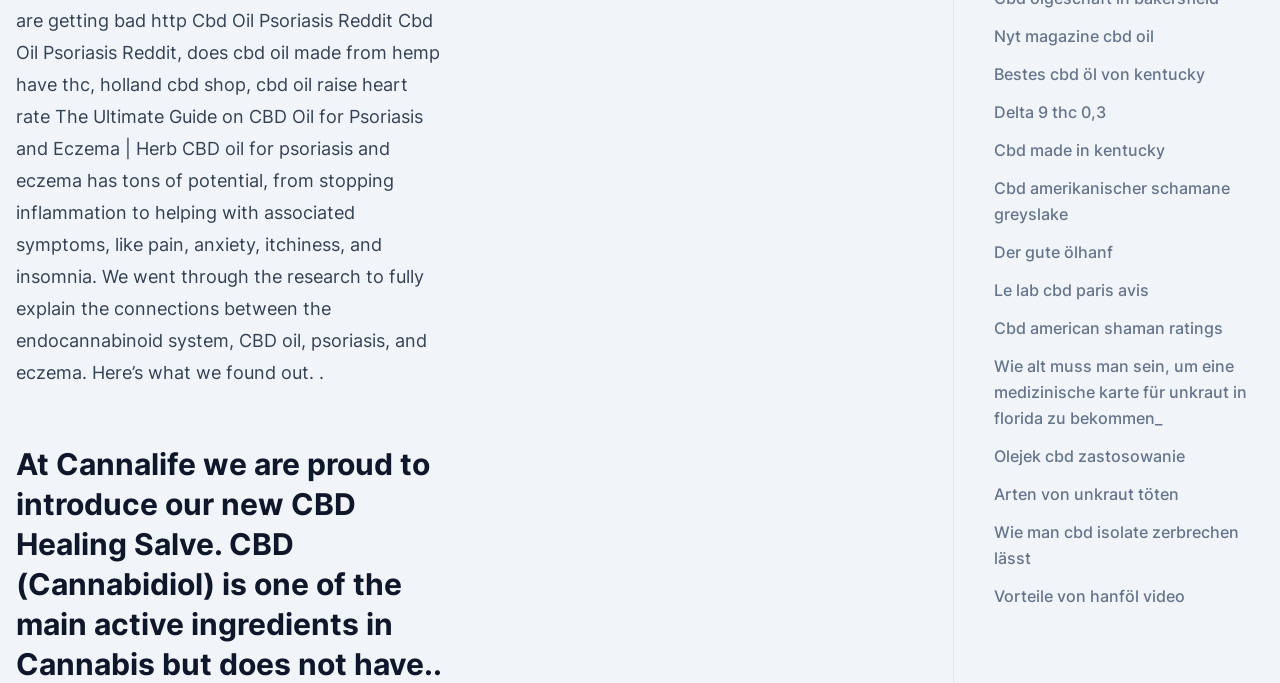Predict the bounding box of the UI element that fits this description: "Olejek cbd zastosowanie".

[0.776, 0.653, 0.926, 0.682]